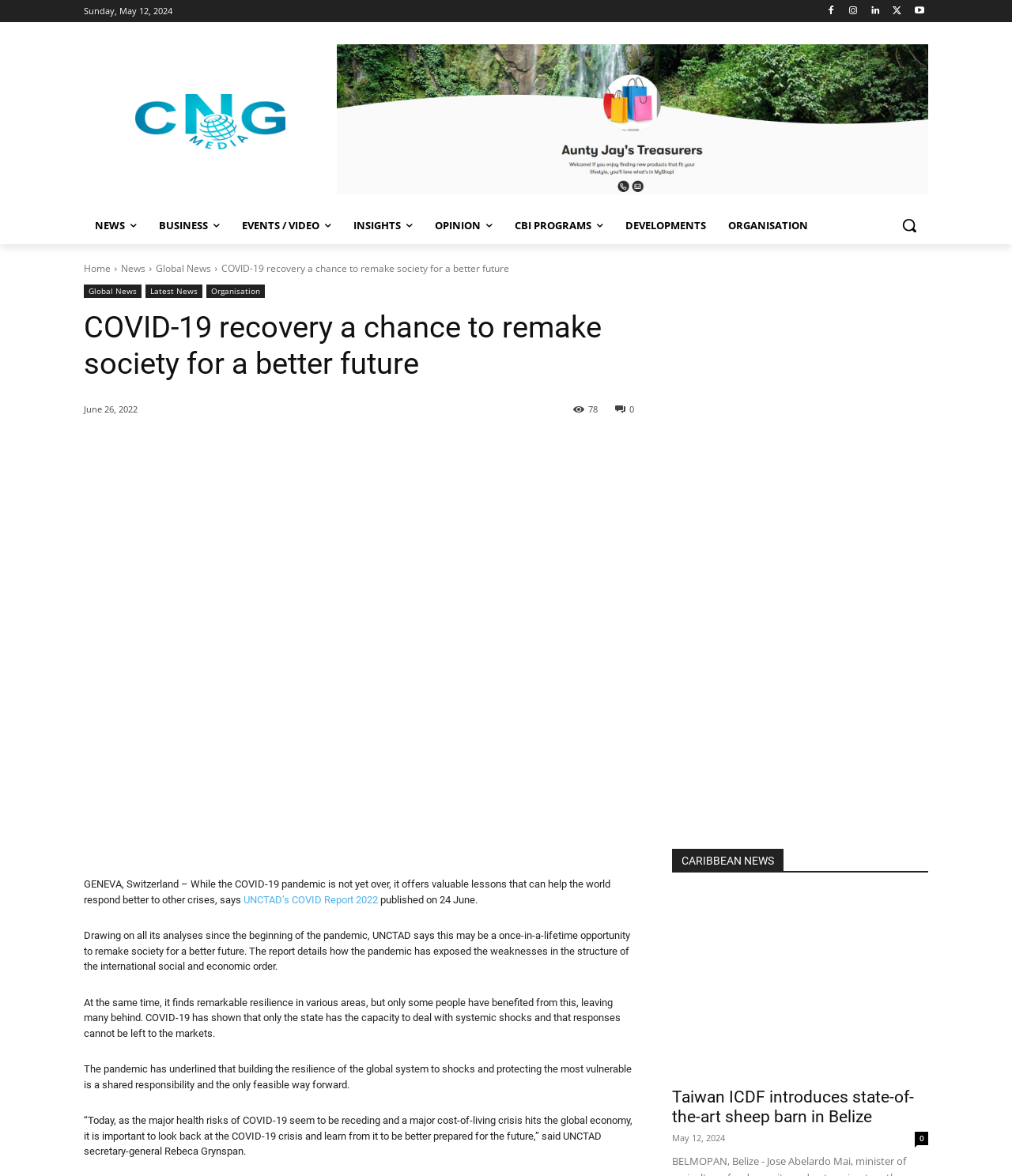What is the position of the 'Search' button?
Look at the image and respond to the question as thoroughly as possible.

I found the position of the 'Search' button by looking at the bounding box coordinates of the button element, which is located at [0.88, 0.175, 0.917, 0.208], indicating that it is at the top right of the webpage.